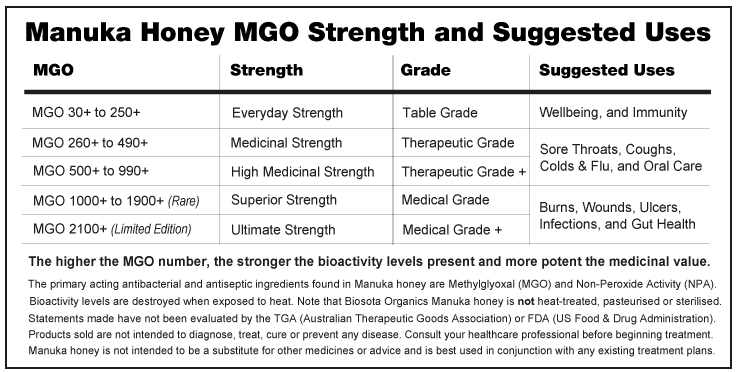Respond to the question below with a single word or phrase: What is the recommended use for MGO 30+ to 250+ Manuka honey?

General wellbeing and immunity